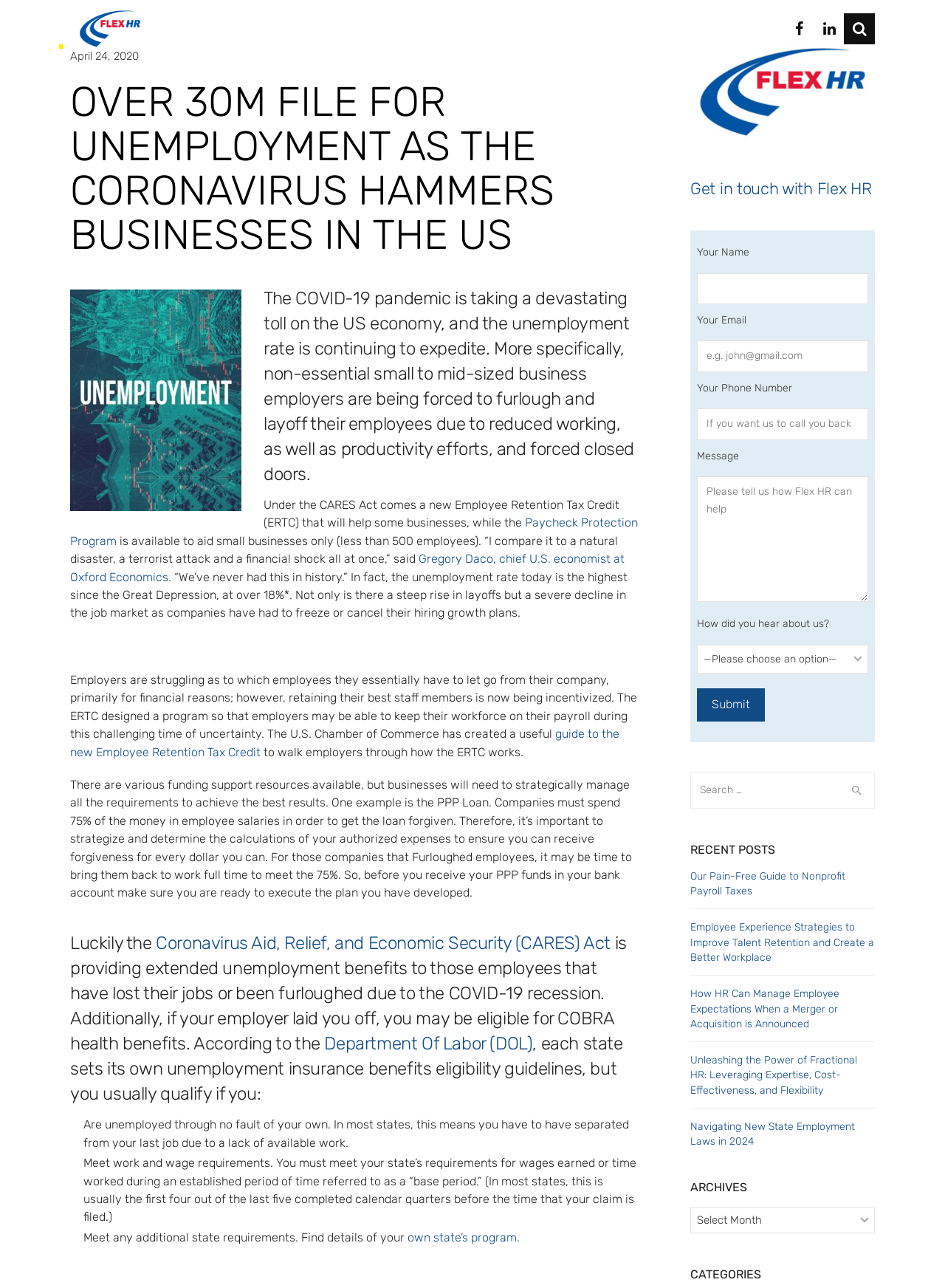Find and provide the bounding box coordinates for the UI element described with: "LinkedIn".

[0.861, 0.01, 0.894, 0.034]